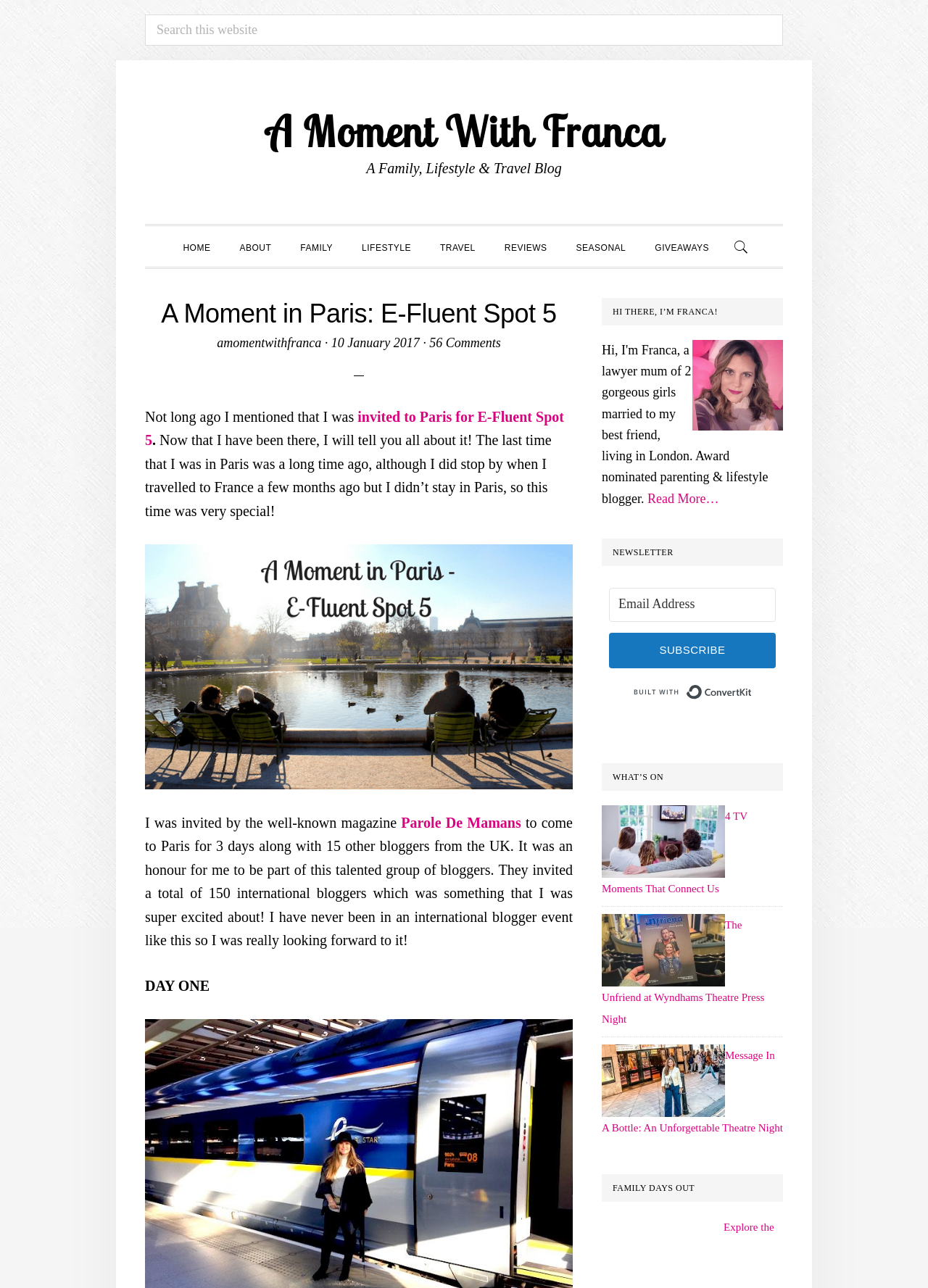Locate the coordinates of the bounding box for the clickable region that fulfills this instruction: "Subscribe to the newsletter".

[0.656, 0.491, 0.836, 0.519]